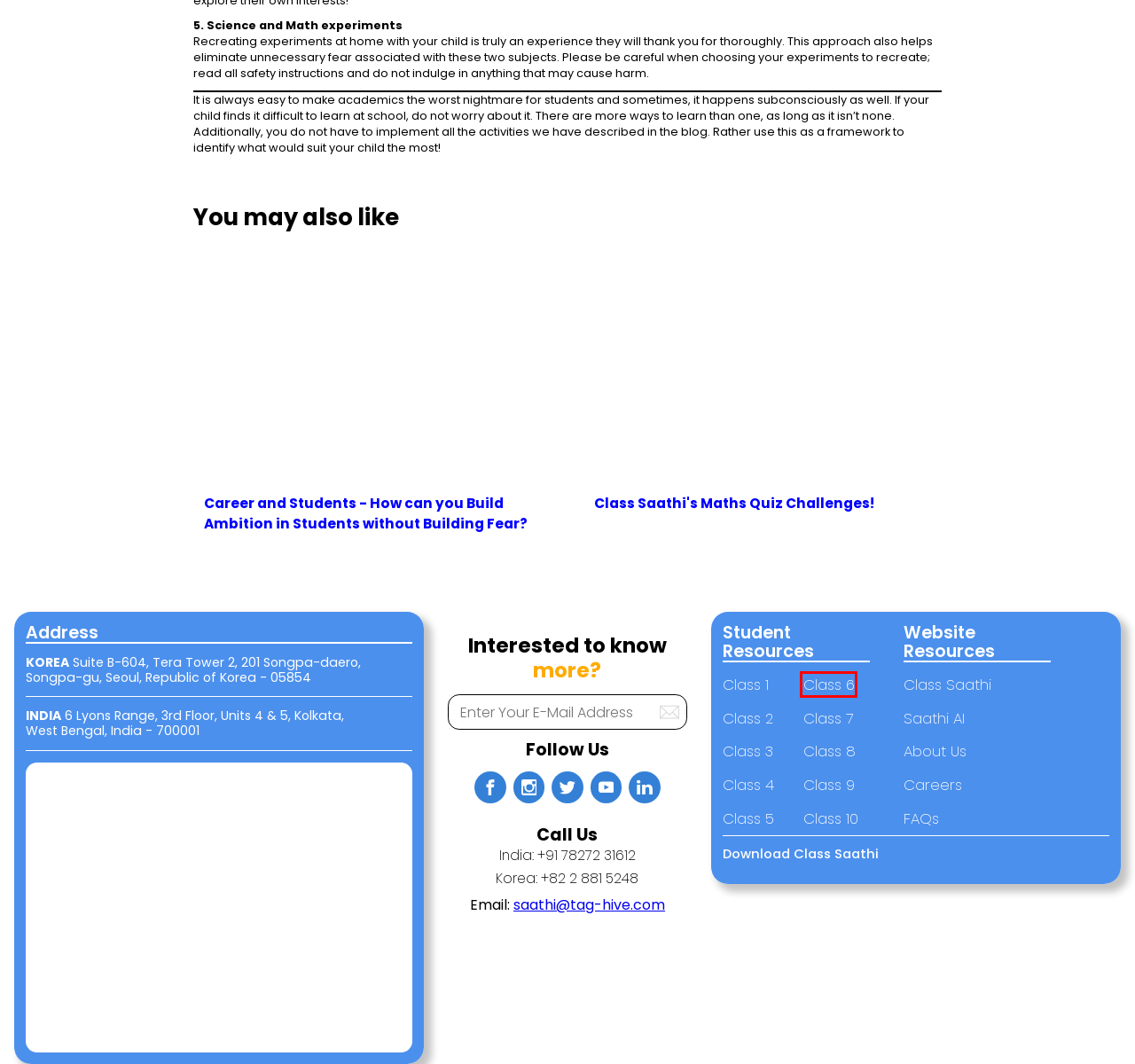With the provided webpage screenshot containing a red bounding box around a UI element, determine which description best matches the new webpage that appears after clicking the selected element. The choices are:
A. Best Online Learning App for Class 7 Students | Class Saathi by TagHive
B. Frequently Asked Questions about Class Saathi - TagHive
C. Career and Students - How can you Build Ambition in Students without Building Fear? - TagHive
D. Class Saathi for Class 3 - TagHive
E. Saathi AI | TagHive, A Samsung Company
F. Class Saathi's Maths Quiz Challenges! - TagHive
G. Class Saathi for Class 4 - TagHive
H. Learning App for Class 6 with NCERT Solutions | Class Saathi by TagHive

H